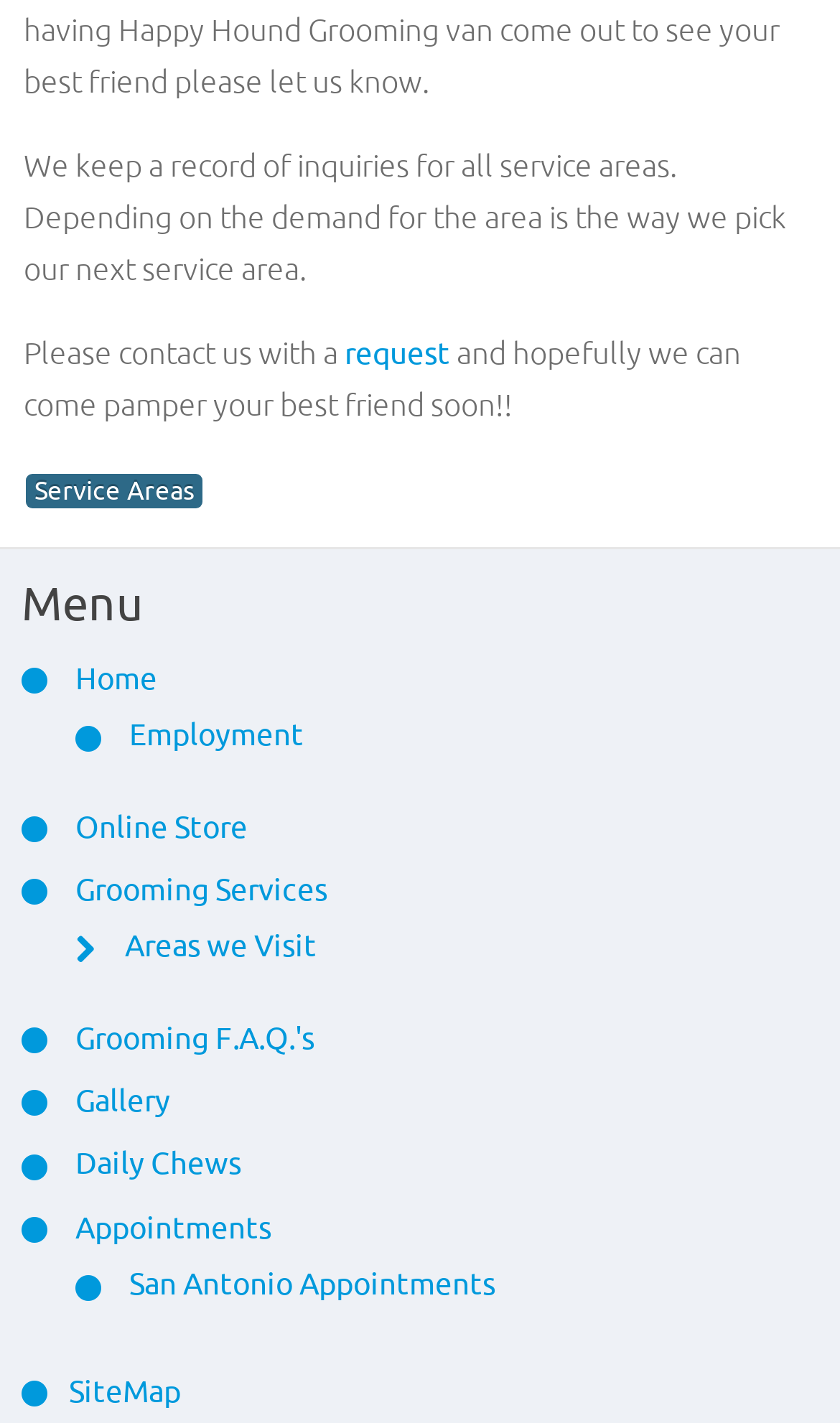Can you specify the bounding box coordinates for the region that should be clicked to fulfill this instruction: "Click on 'request'".

[0.41, 0.236, 0.536, 0.26]